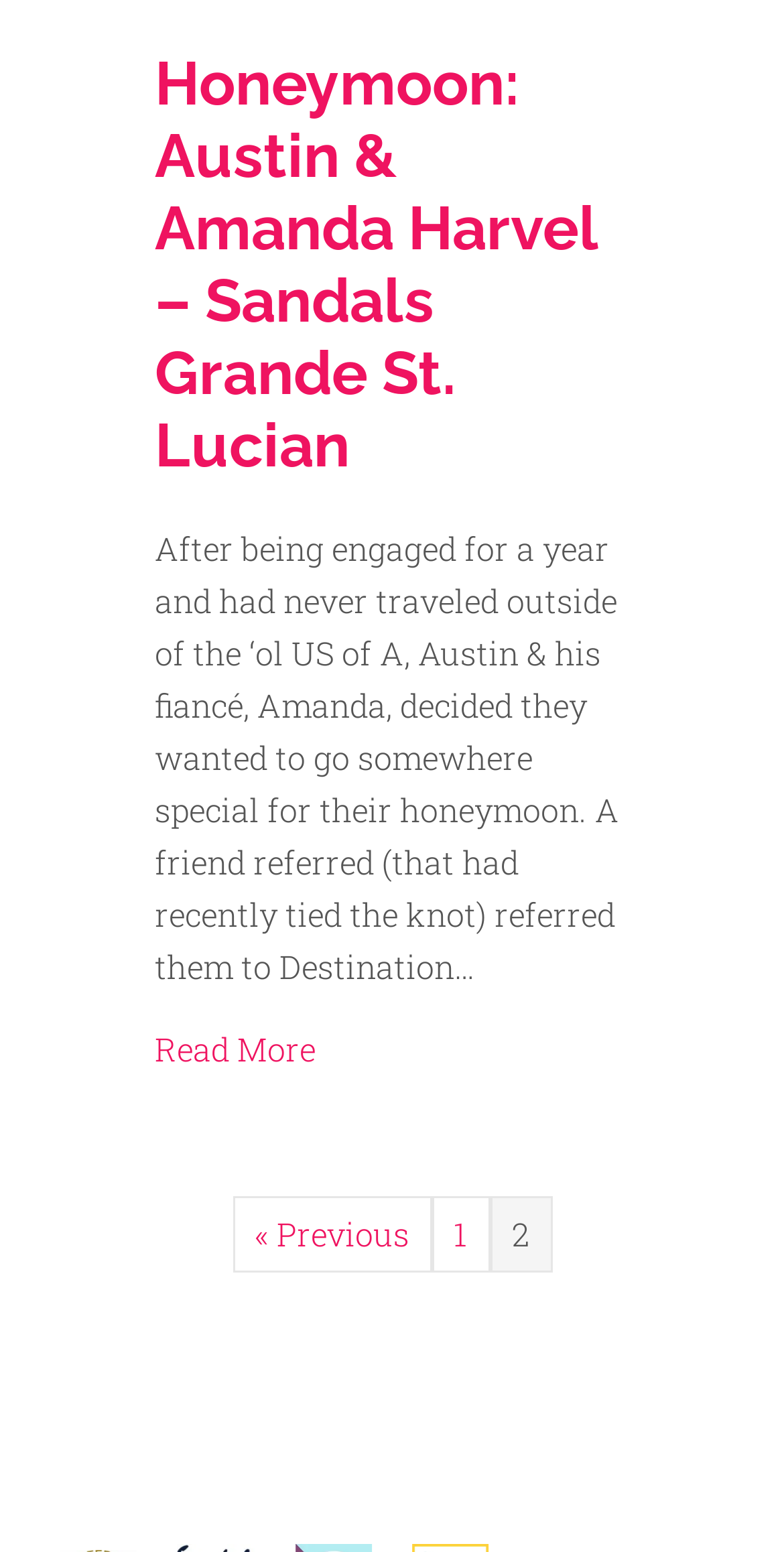Based on the image, provide a detailed and complete answer to the question: 
What is the purpose of the 'Read More' link?

The 'Read More' link is likely intended to allow the user to read the full story or article, as it is placed after a brief introduction or summary of the story.